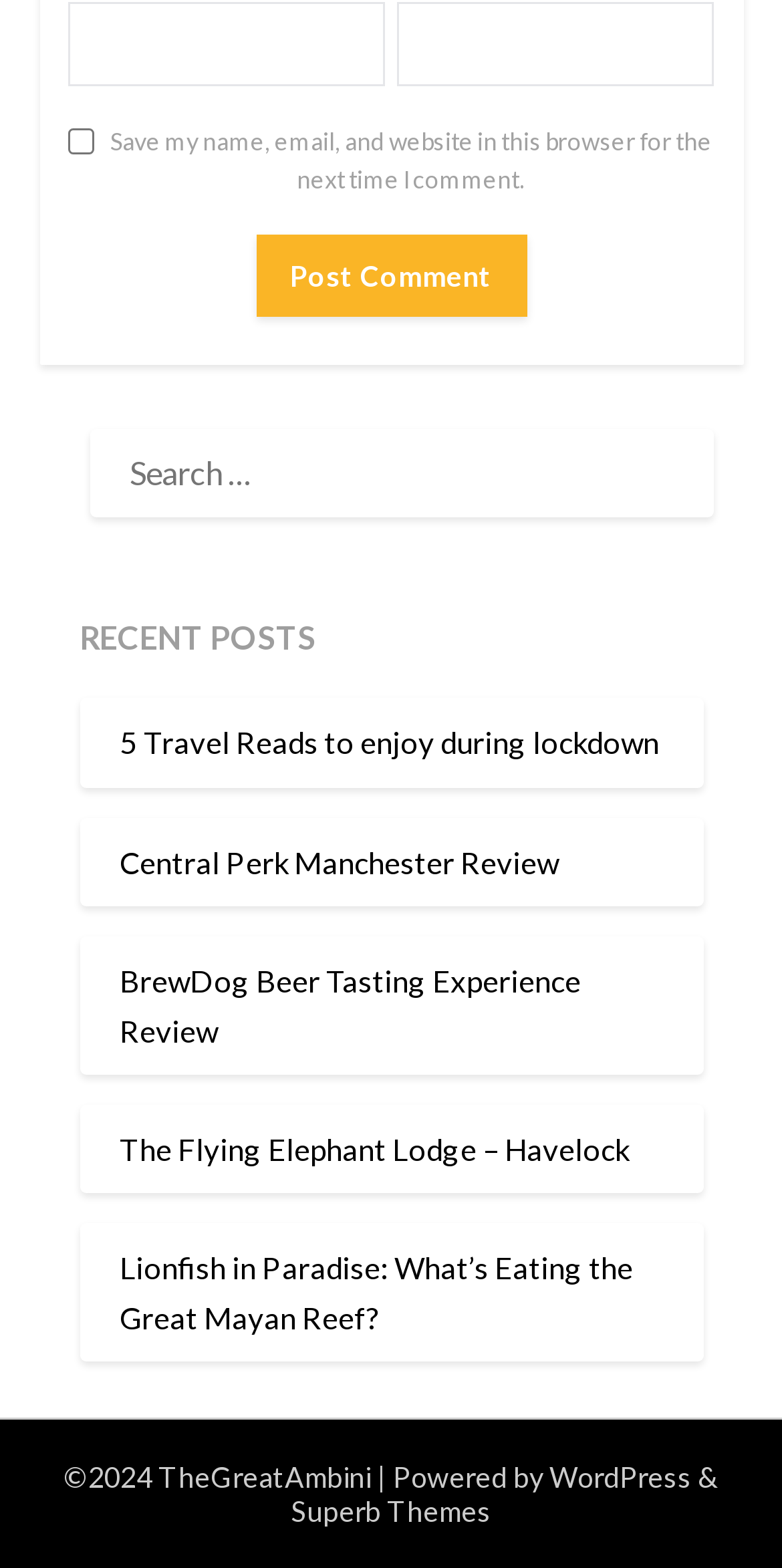Please locate the bounding box coordinates for the element that should be clicked to achieve the following instruction: "Enter your name". Ensure the coordinates are given as four float numbers between 0 and 1, i.e., [left, top, right, bottom].

[0.086, 0.001, 0.492, 0.055]